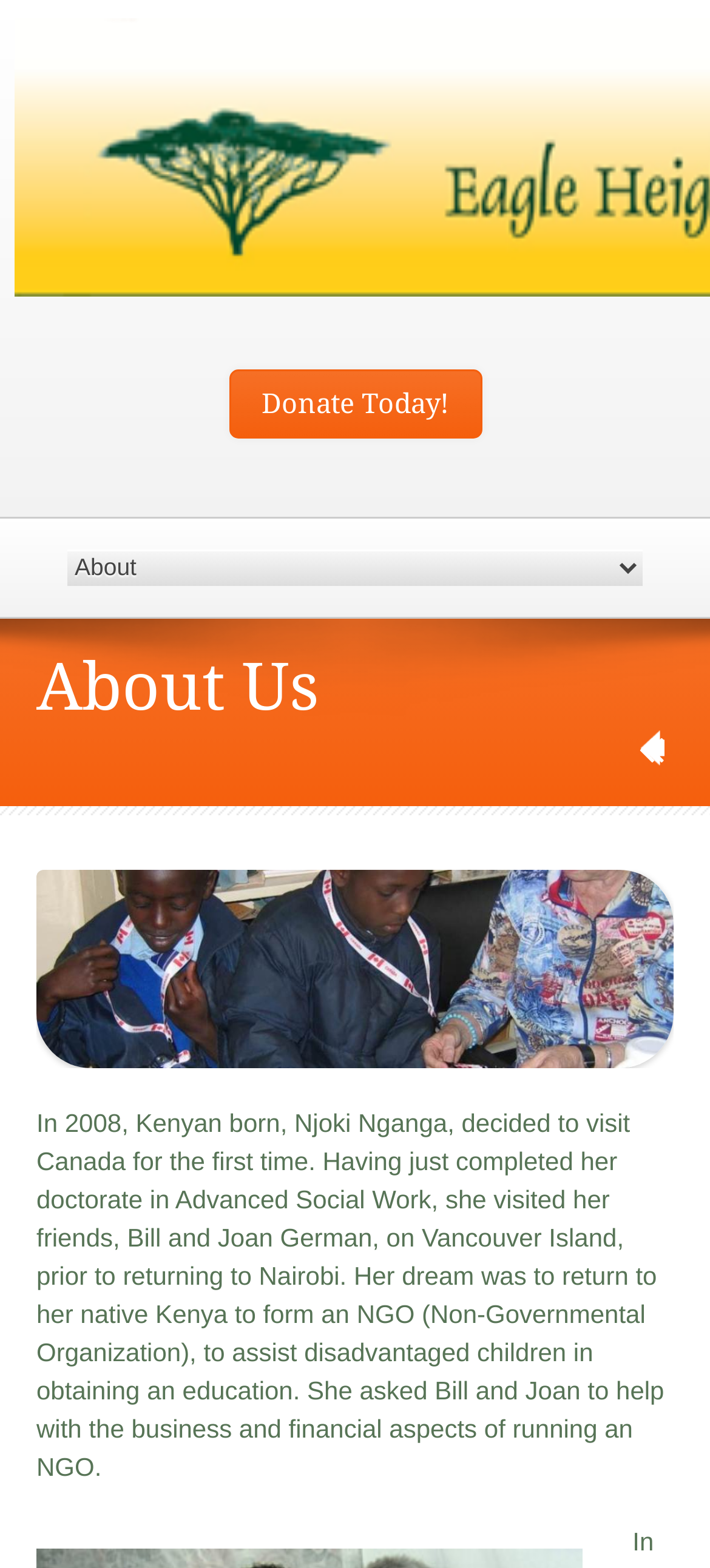What is Njoki's field of study?
Refer to the screenshot and respond with a concise word or phrase.

Advanced Social Work